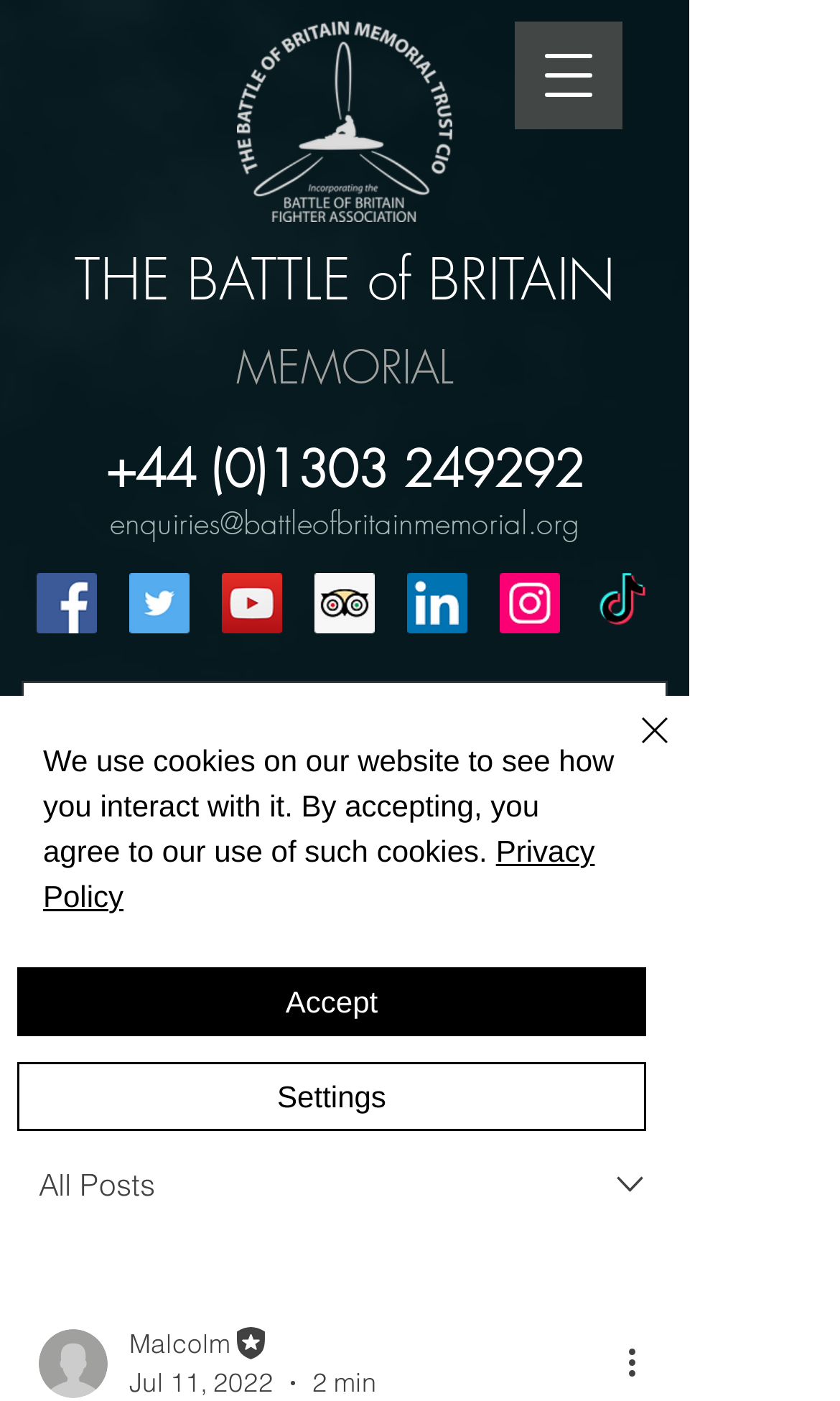Answer the question below with a single word or a brief phrase: 
How many social media platforms are listed?

7